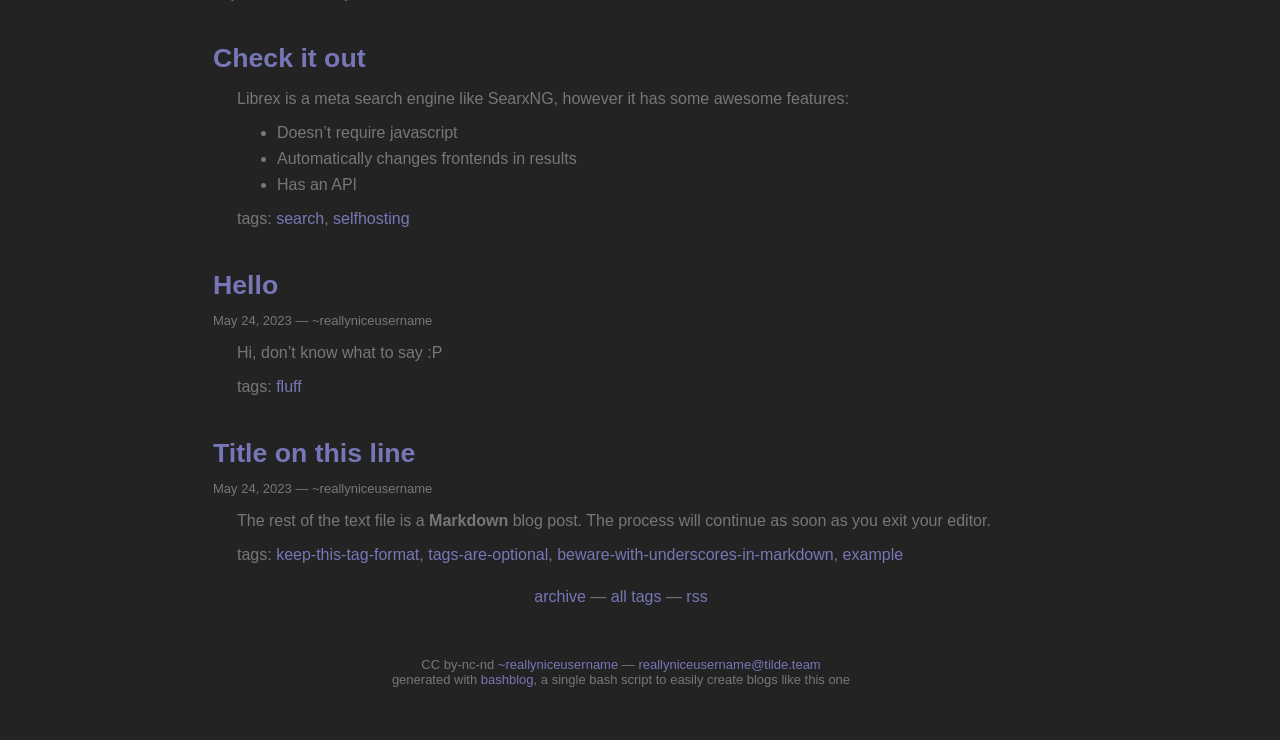Given the description of the UI element: "all tags", predict the bounding box coordinates in the form of [left, top, right, bottom], with each value being a float between 0 and 1.

[0.477, 0.795, 0.517, 0.818]